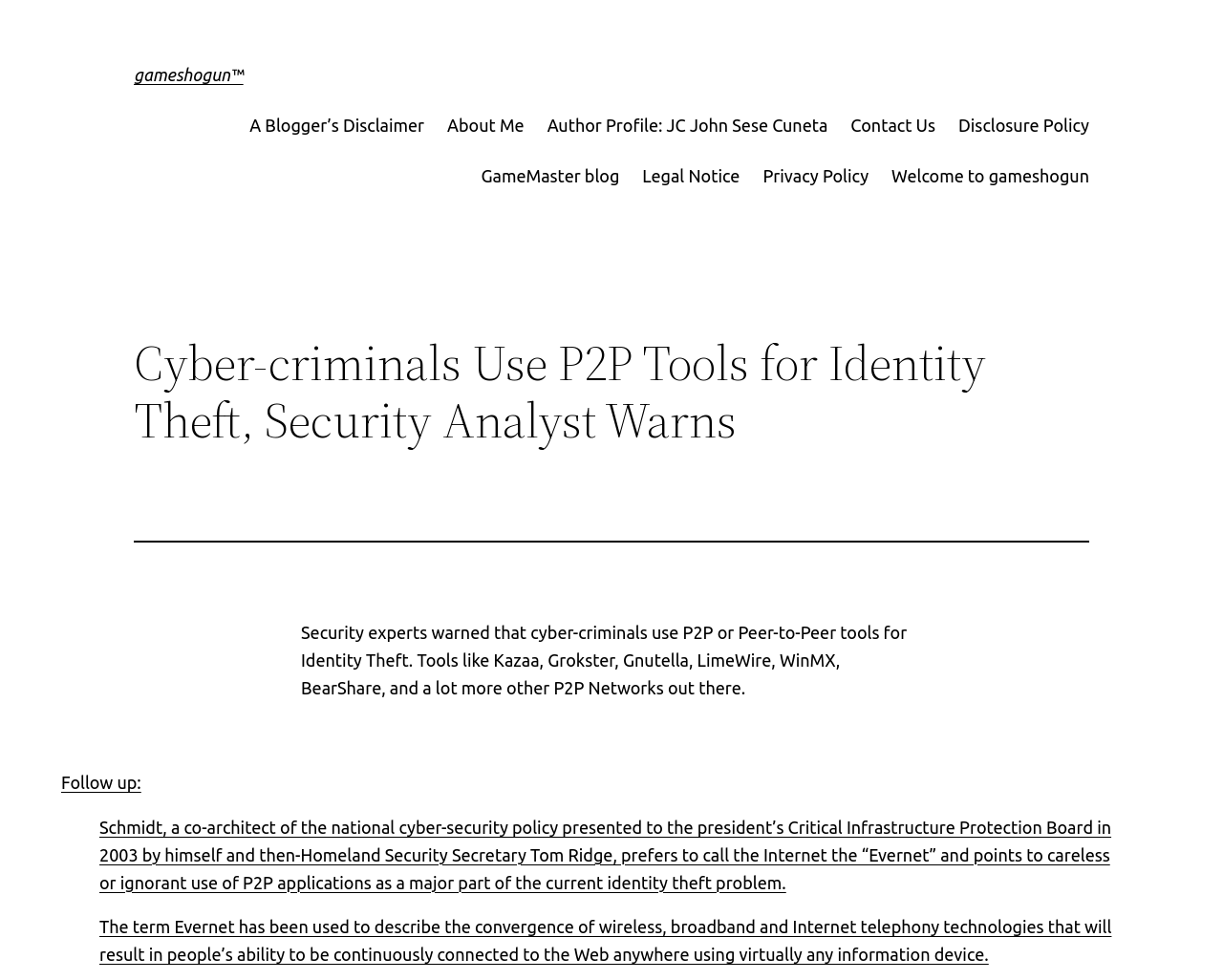Using the description: "Welcome to gameshogun", determine the UI element's bounding box coordinates. Ensure the coordinates are in the format of four float numbers between 0 and 1, i.e., [left, top, right, bottom].

[0.729, 0.165, 0.891, 0.193]